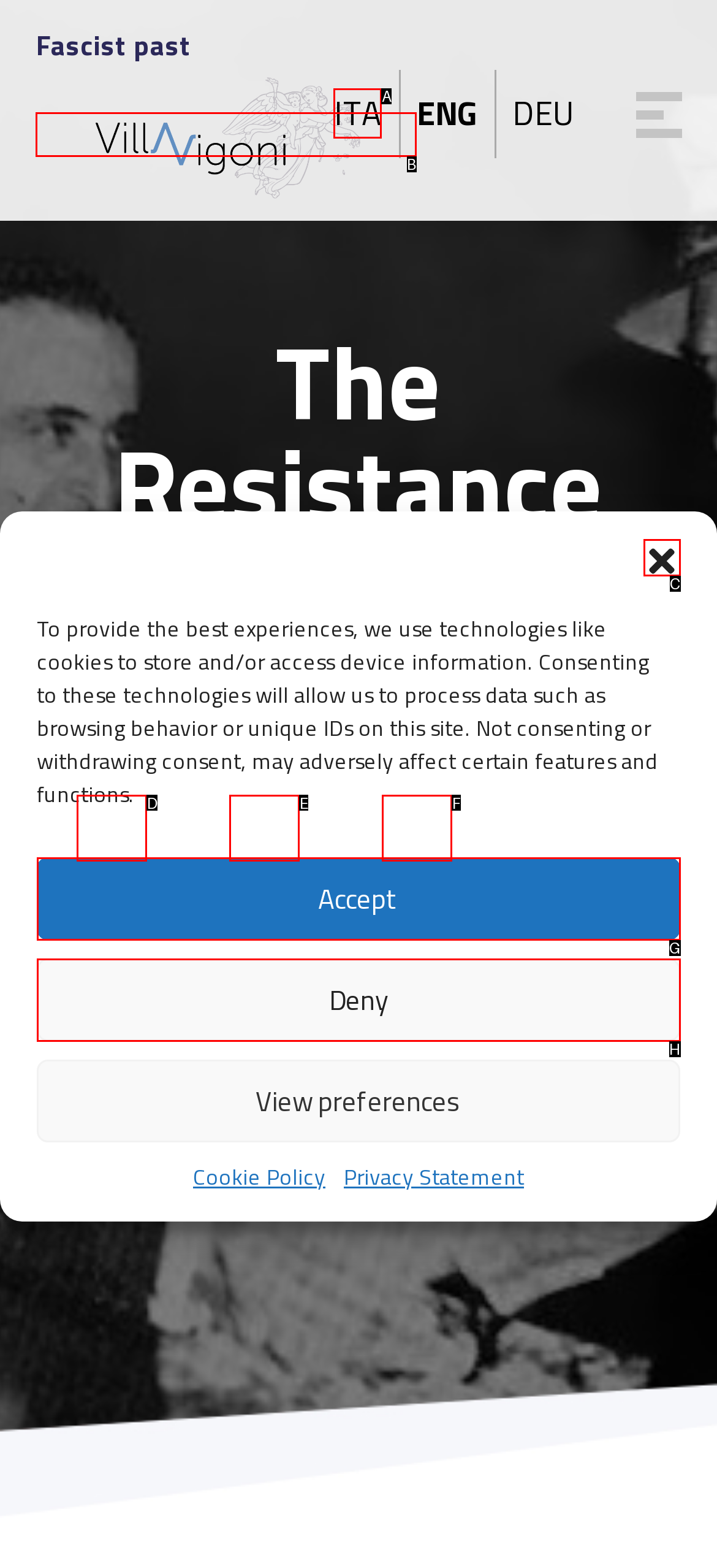Identify the bounding box that corresponds to: alt="La Clinique de la Tête"
Respond with the letter of the correct option from the provided choices.

None